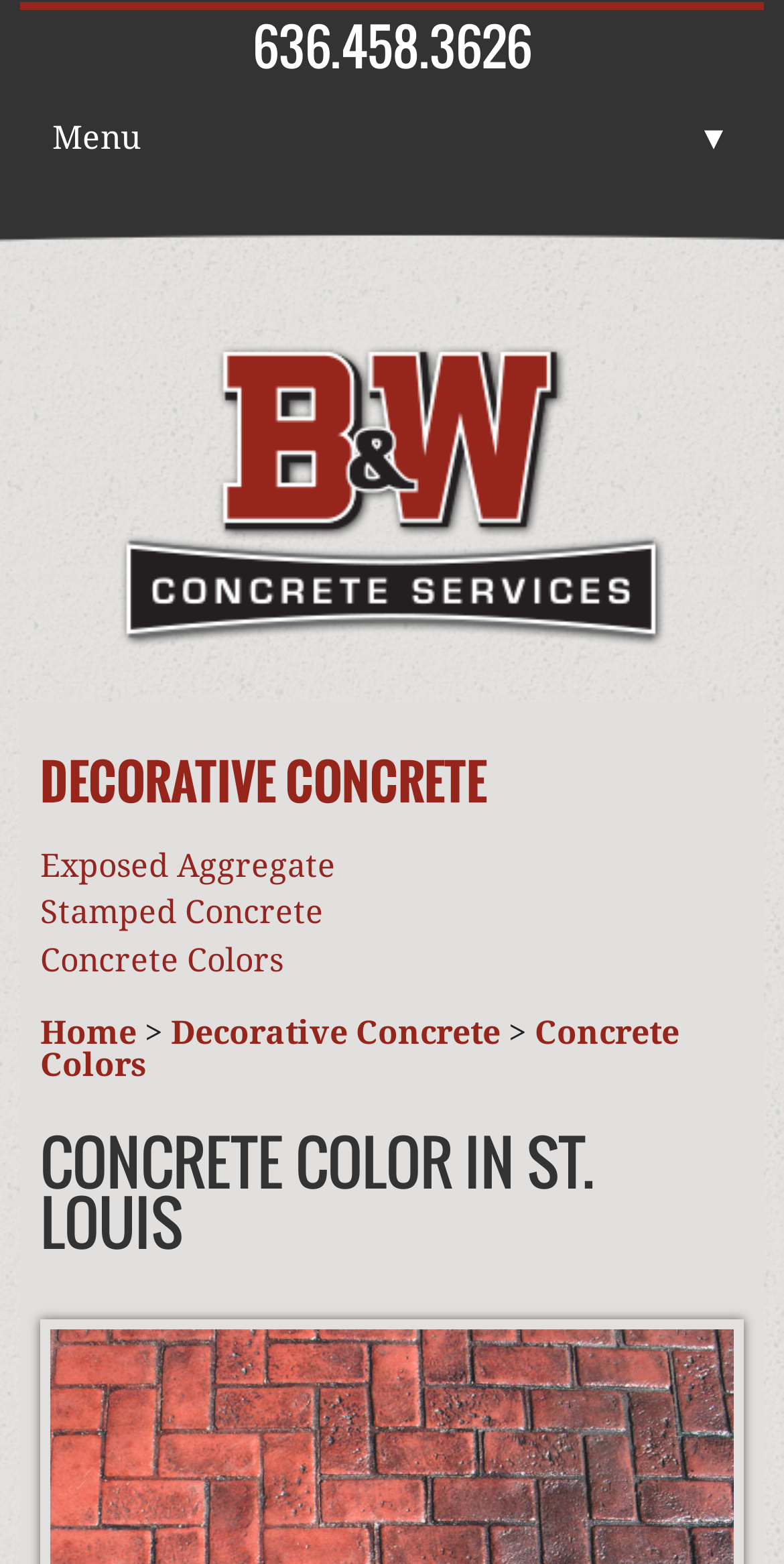Determine the bounding box coordinates of the clickable area required to perform the following instruction: "Open the menu". The coordinates should be represented as four float numbers between 0 and 1: [left, top, right, bottom].

[0.067, 0.076, 0.179, 0.1]